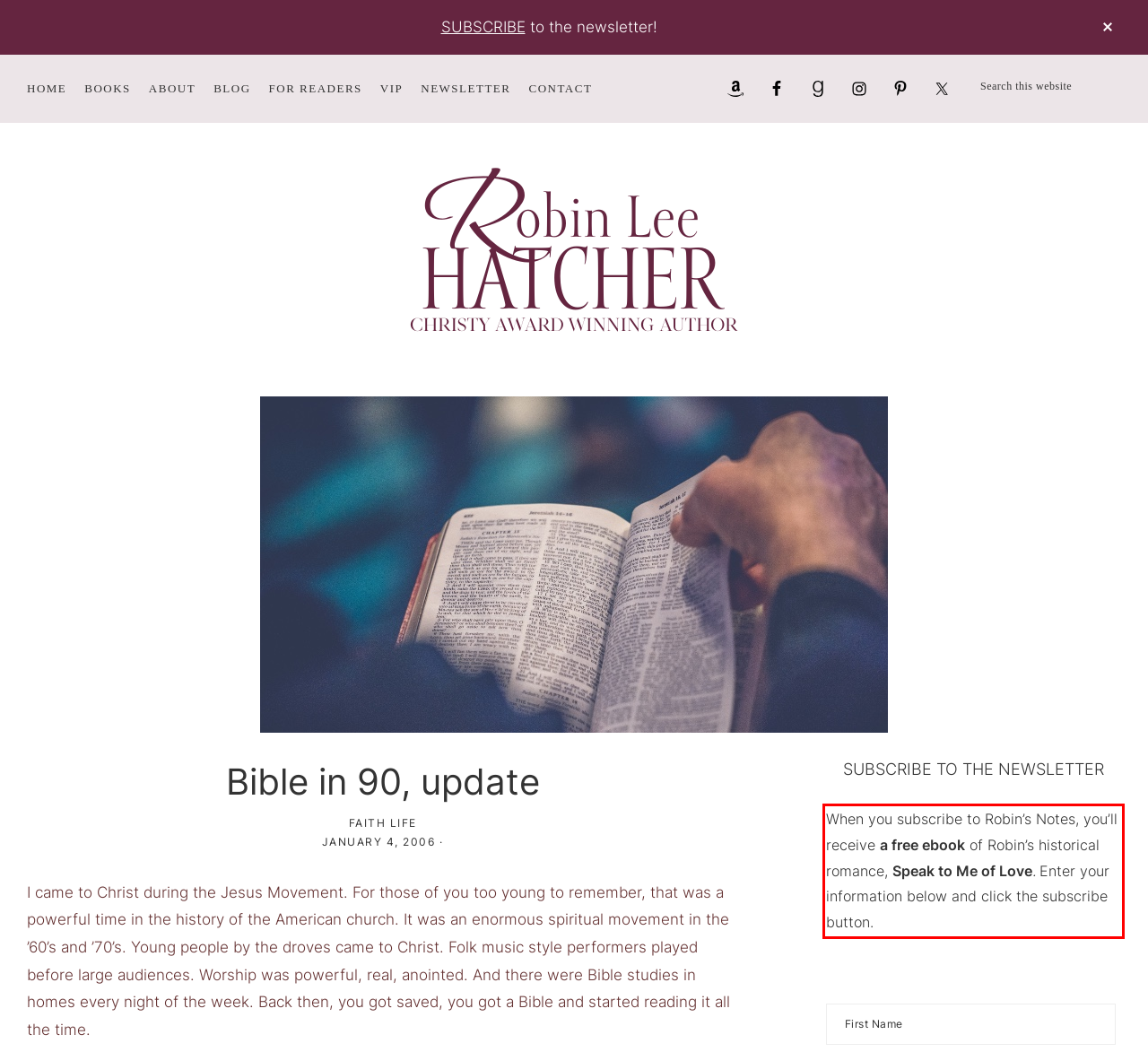Please examine the webpage screenshot containing a red bounding box and use OCR to recognize and output the text inside the red bounding box.

When you subscribe to Robin’s Notes, you’ll receive a free ebook of Robin’s historical romance, Speak to Me of Love. Enter your information below and click the subscribe button.